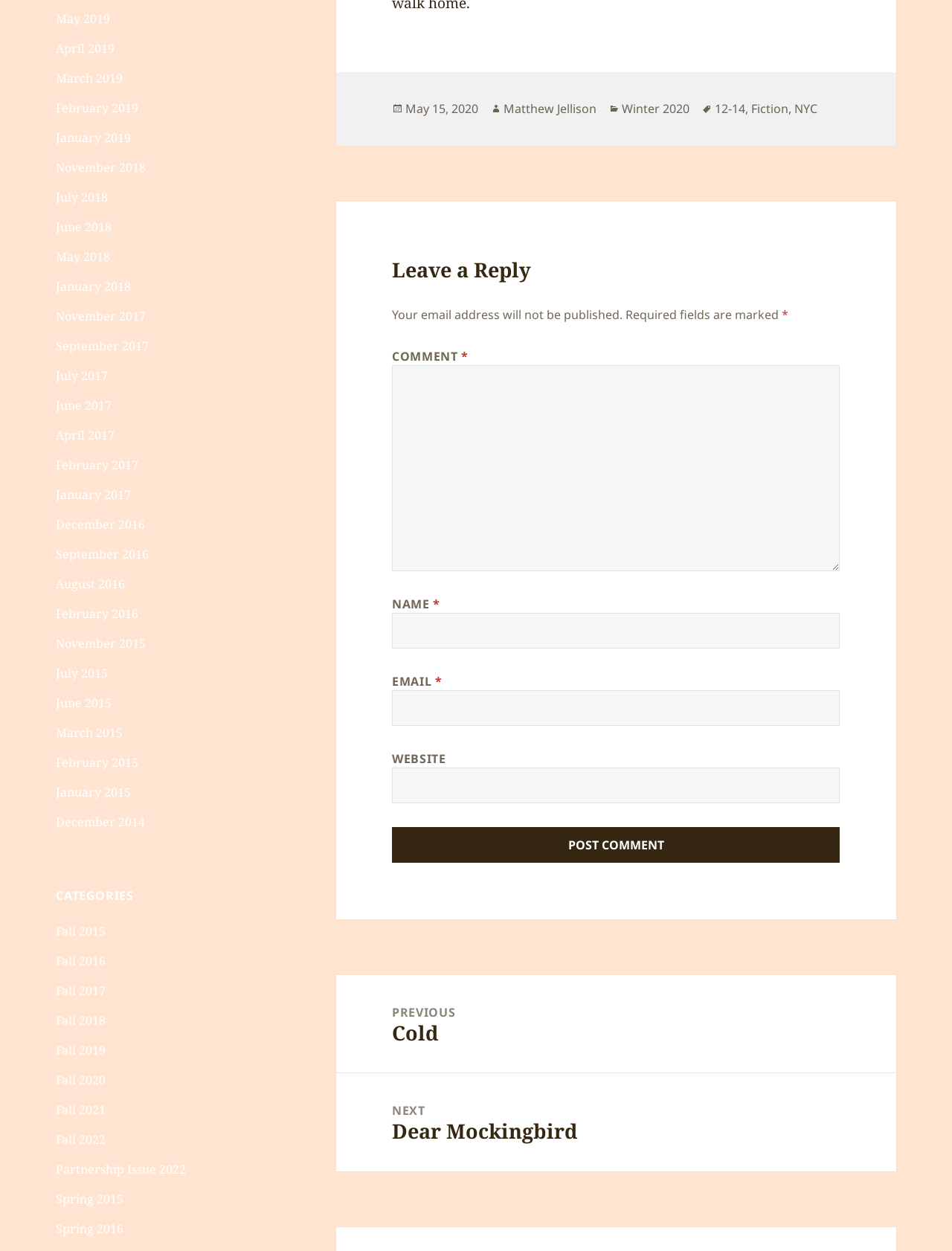Identify the bounding box coordinates for the element you need to click to achieve the following task: "Click on the 'Previous post: Cold' link". Provide the bounding box coordinates as four float numbers between 0 and 1, in the form [left, top, right, bottom].

[0.353, 0.779, 0.941, 0.857]